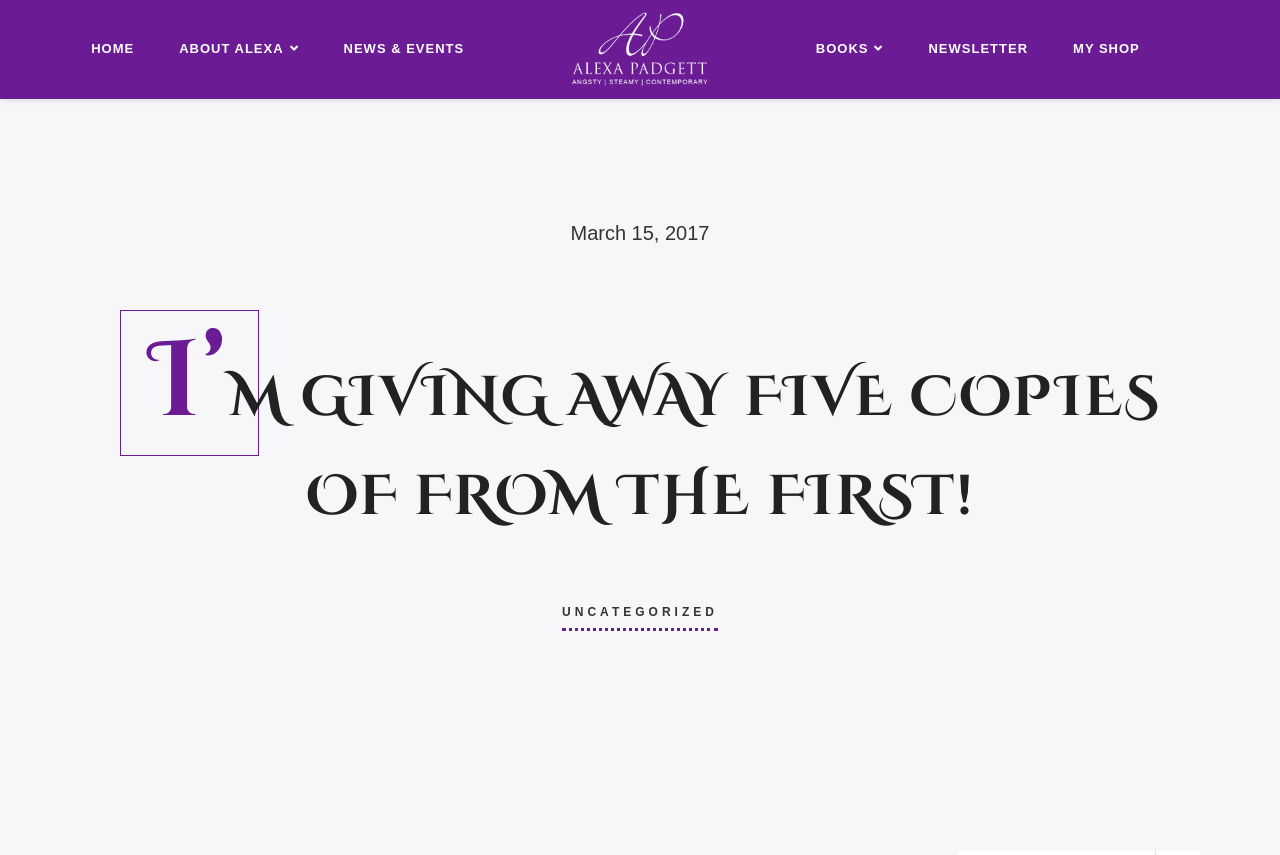Pinpoint the bounding box coordinates of the clickable element needed to complete the instruction: "go to home page". The coordinates should be provided as four float numbers between 0 and 1: [left, top, right, bottom].

[0.059, 0.0, 0.117, 0.116]